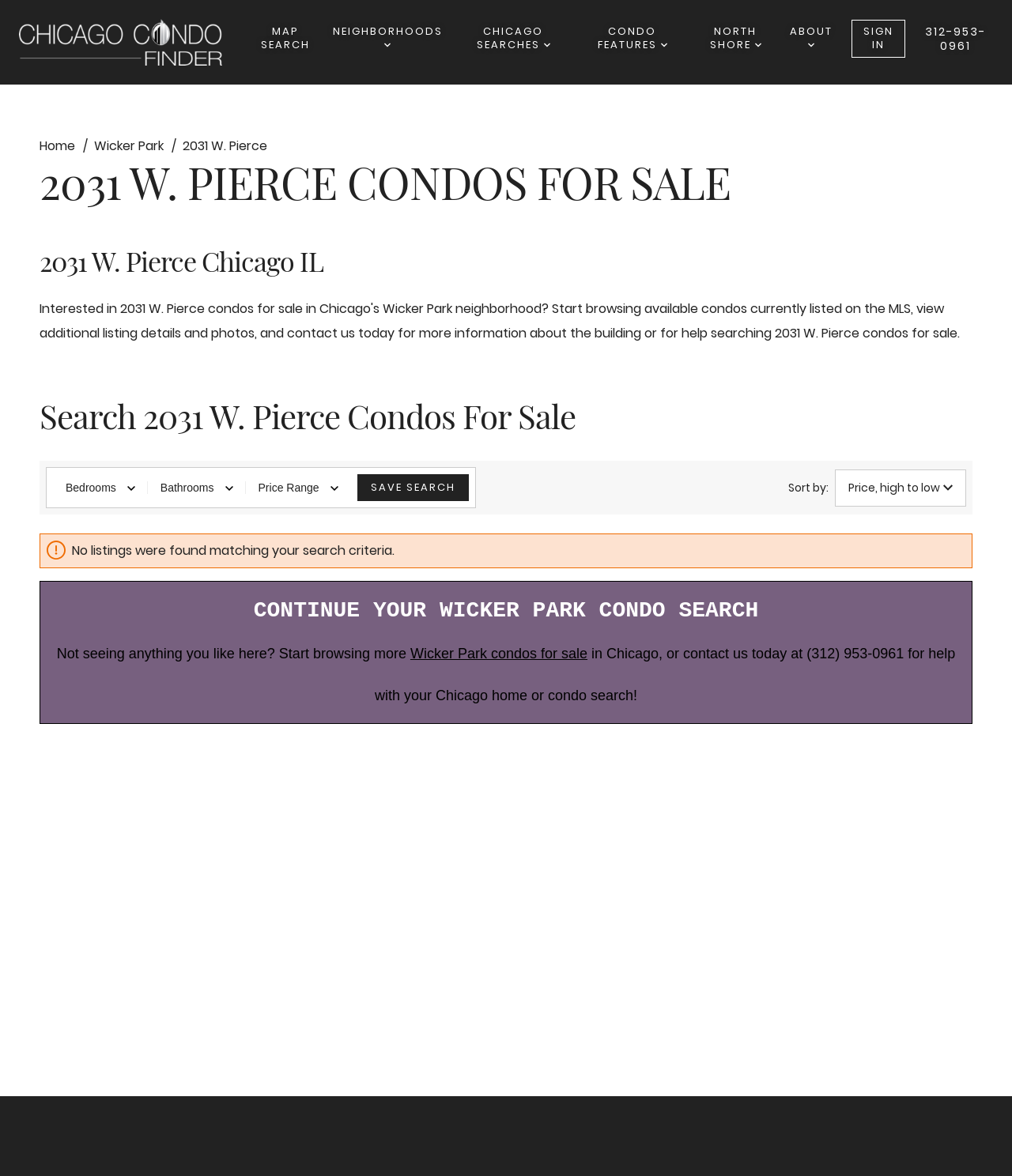Find the bounding box of the web element that fits this description: "Wicker Park condos for sale".

[0.405, 0.549, 0.58, 0.562]